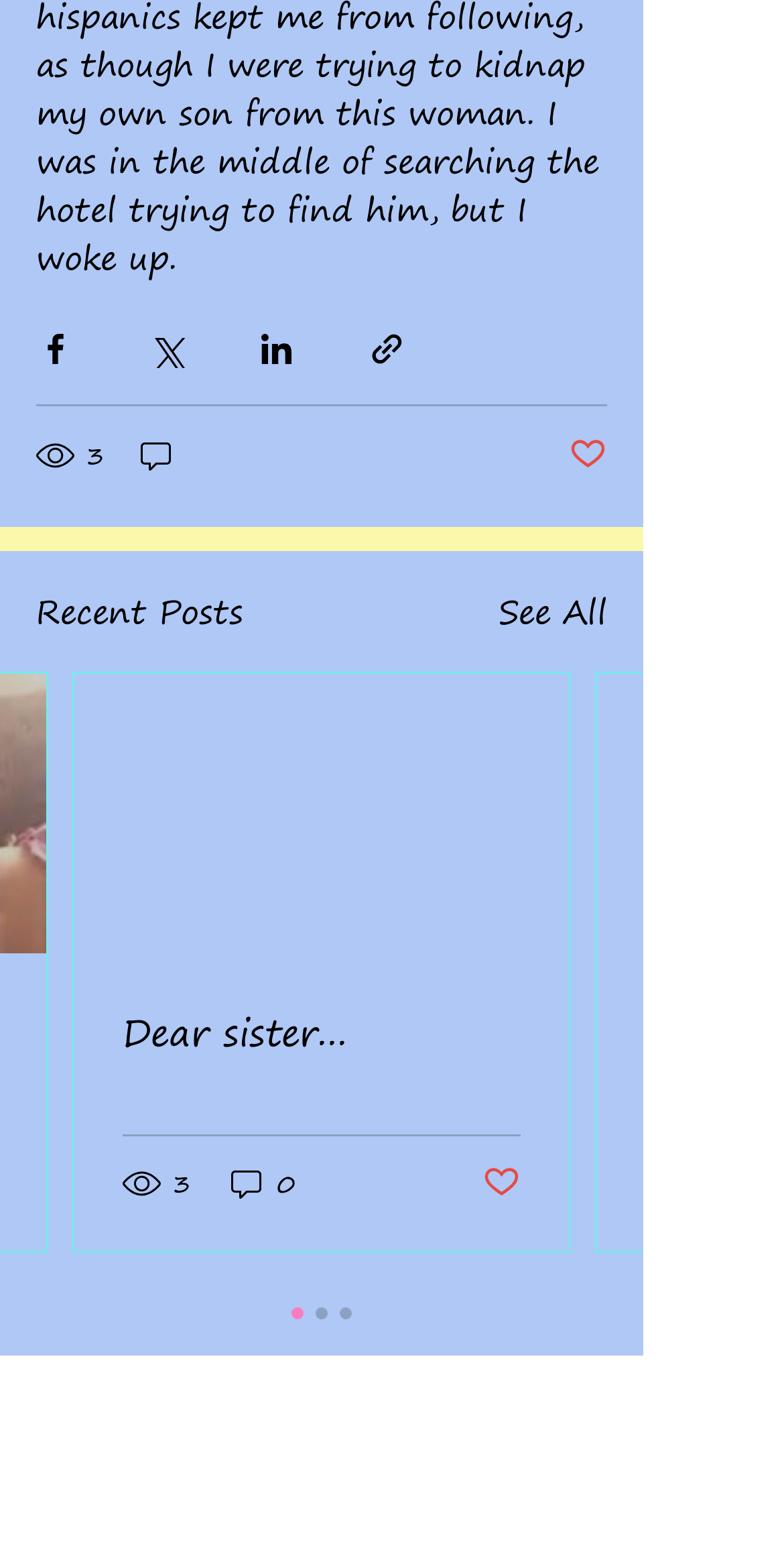Determine the bounding box for the HTML element described here: "The Wolf You Feed". The coordinates should be given as [left, top, right, bottom] with each number being a float between 0 and 1.

[0.156, 0.644, 0.664, 0.684]